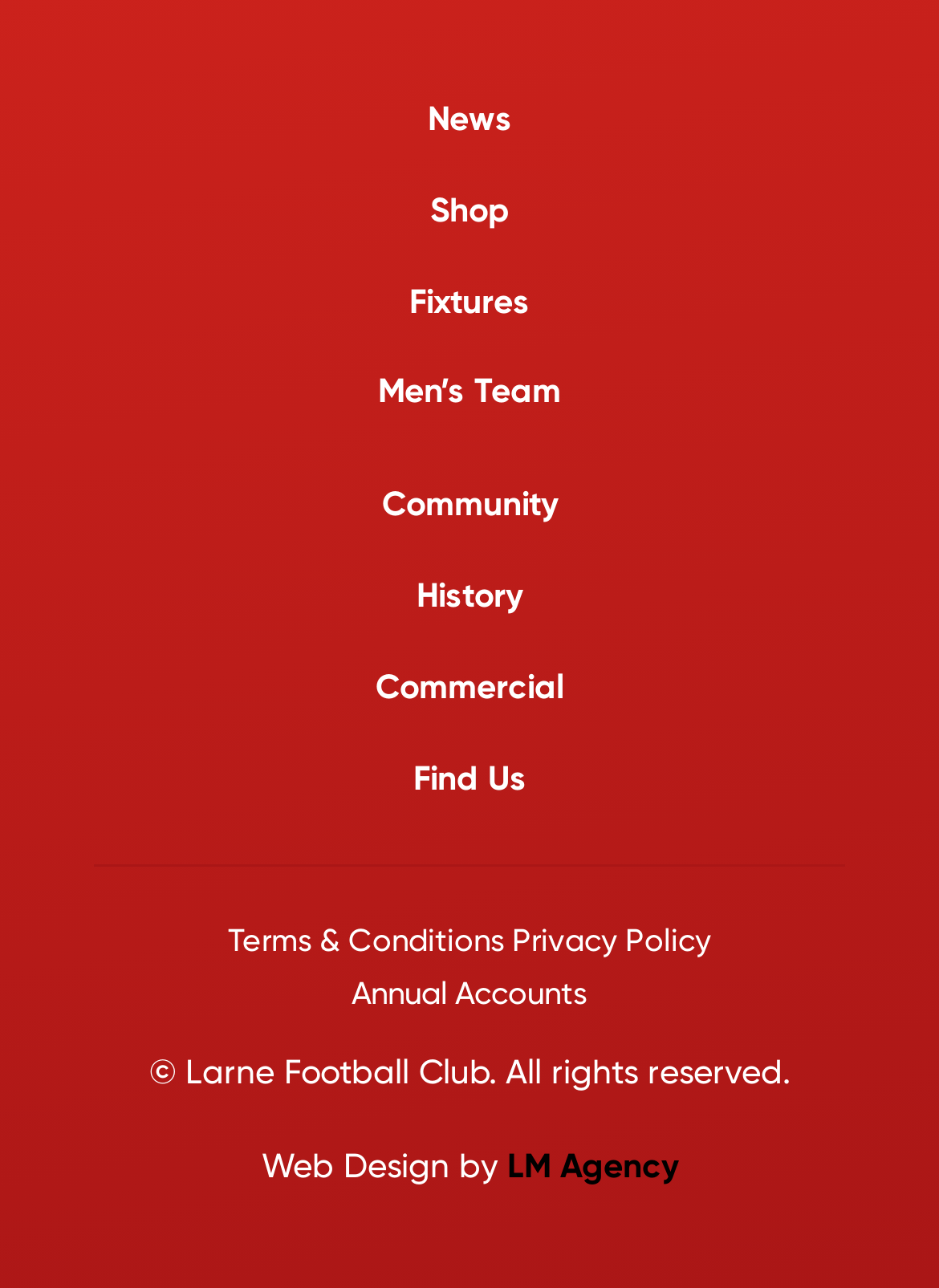Find the bounding box of the UI element described as follows: "History".

[0.444, 0.447, 0.556, 0.478]